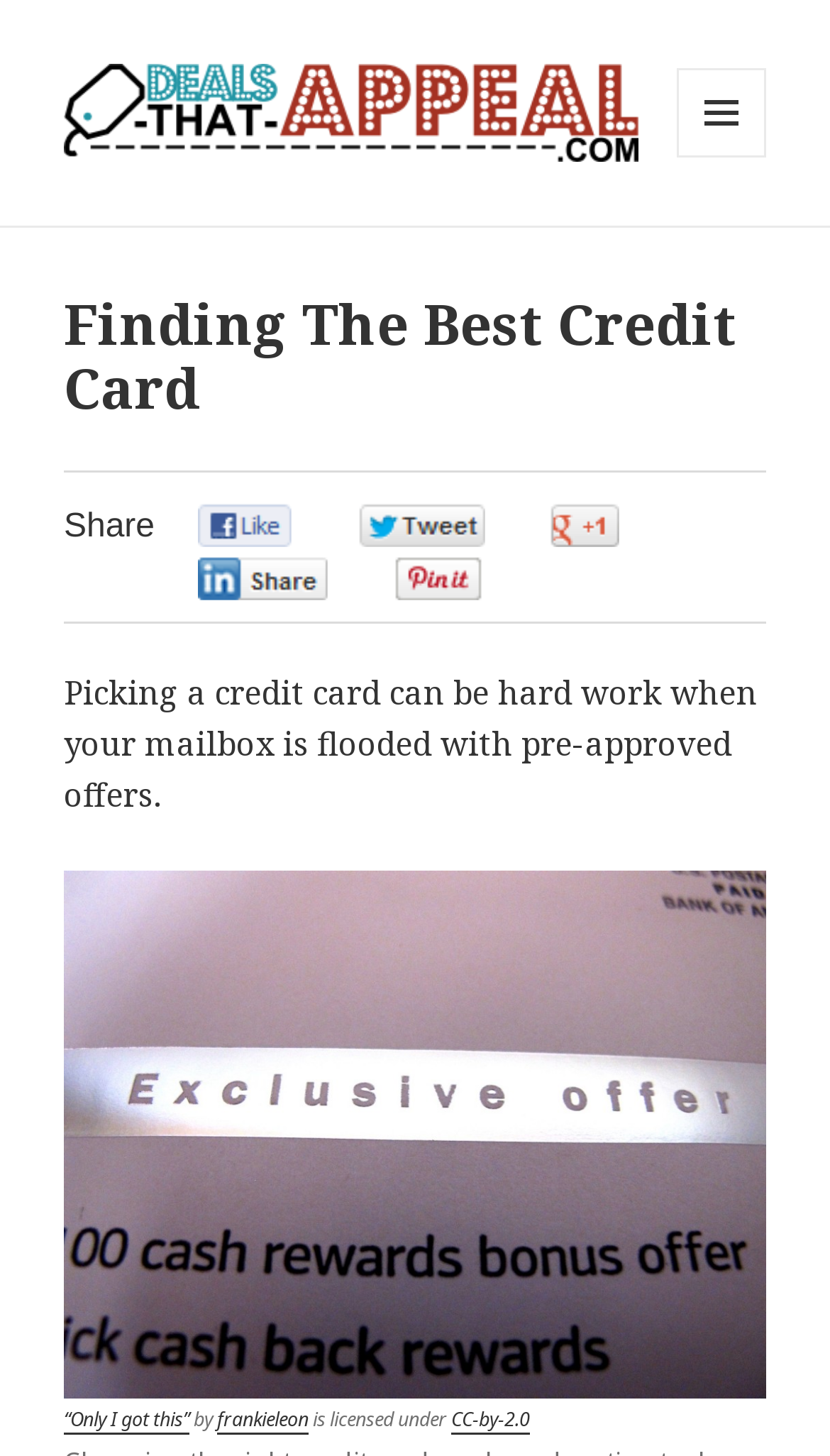Answer the question using only one word or a concise phrase: What is the tone of the webpage?

Informative